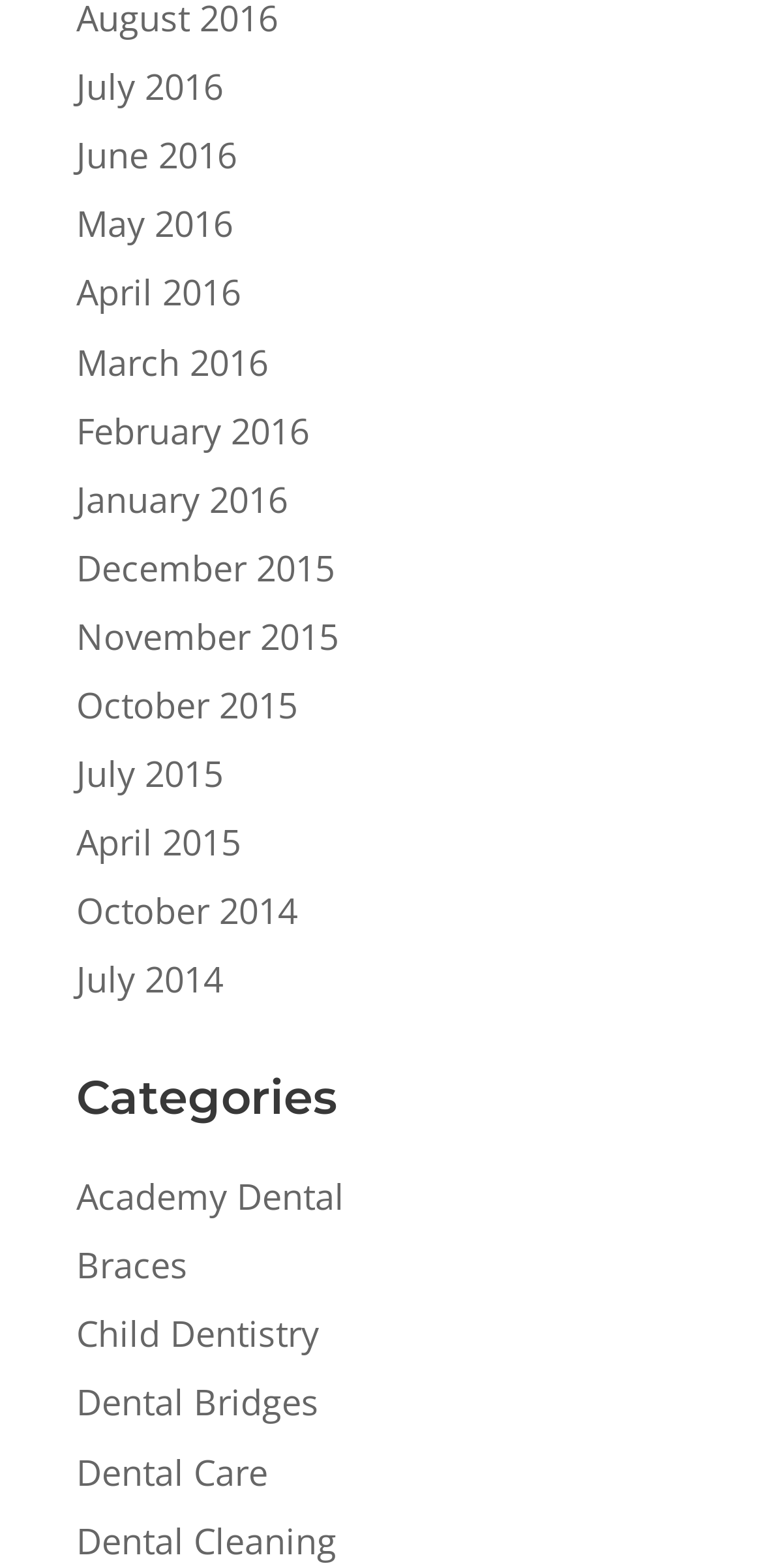Specify the bounding box coordinates of the area that needs to be clicked to achieve the following instruction: "explore October 2015 archives".

[0.1, 0.434, 0.39, 0.464]